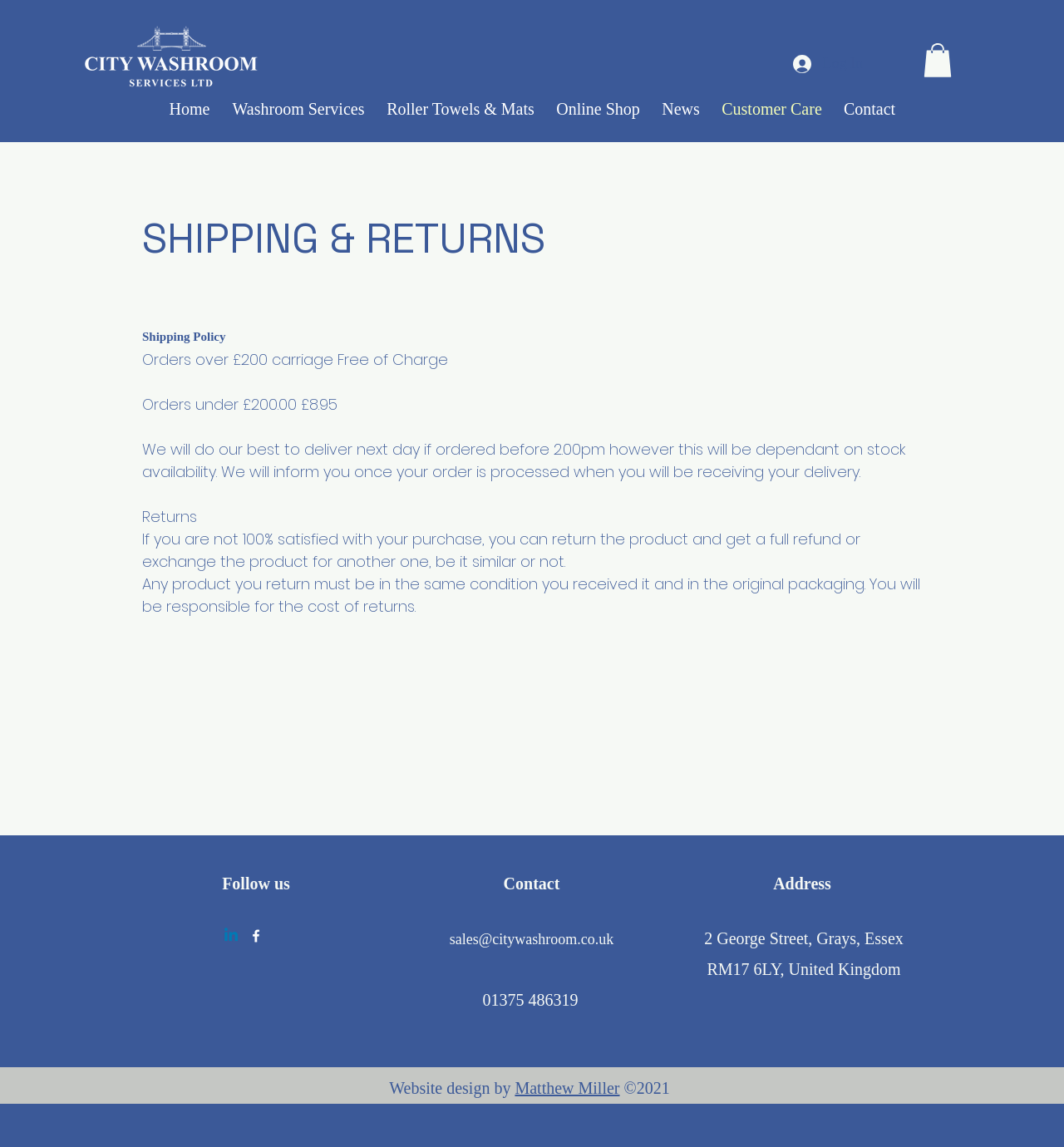Produce a meticulous description of the webpage.

The webpage is about the shipping and returns policy of City Washroom Services London. At the top left corner, there is a logo of City Washroom Services, and next to it, there are three buttons: "Log In", an empty button, and another empty button. Below these elements, there is a navigation menu with links to "Home", "Washroom Services", "Roller Towels & Mats", "Online Shop", "News", "Customer Care", and "Contact".

The main content of the page is divided into two sections: "SHIPPING & RETURNS" and "Returns". The "SHIPPING & RETURNS" section explains the shipping policy, stating that orders over £200 are carriage free, while orders under £200 cost £8.95. It also mentions that the company will try to deliver the next day if ordered before 2:00 pm, depending on stock availability.

The "Returns" section explains the return policy, stating that customers can return products and get a full refund or exchange them for another one. However, the product must be in the same condition as received and in its original packaging, and the customer is responsible for the cost of returns.

At the bottom of the page, there is a section with contact information, including a "Follow us" section with links to social media platforms like LinkedIn and Facebook. There is also an address, phone number, and email address for the company, as well as a credit for the website design.